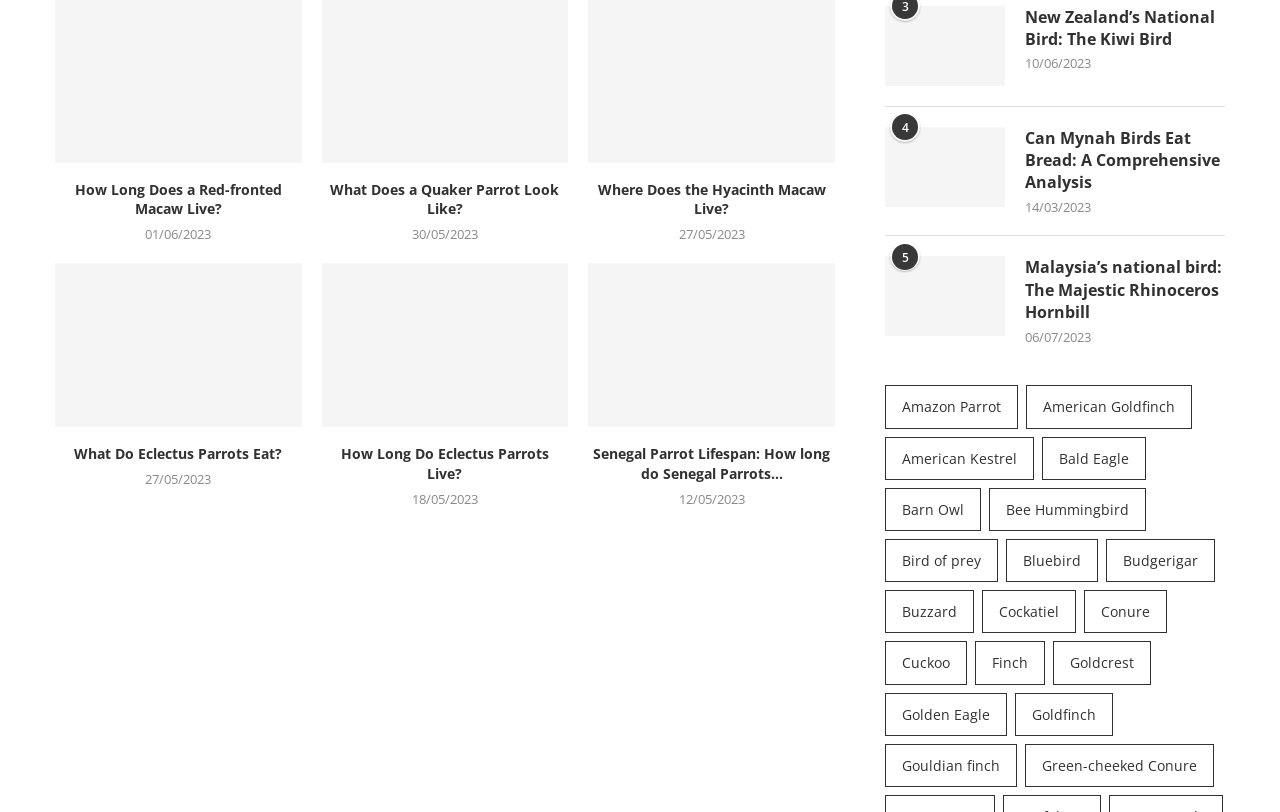Show the bounding box coordinates of the element that should be clicked to complete the task: "Find out what Eclectus Parrots eat".

[0.058, 0.547, 0.221, 0.571]